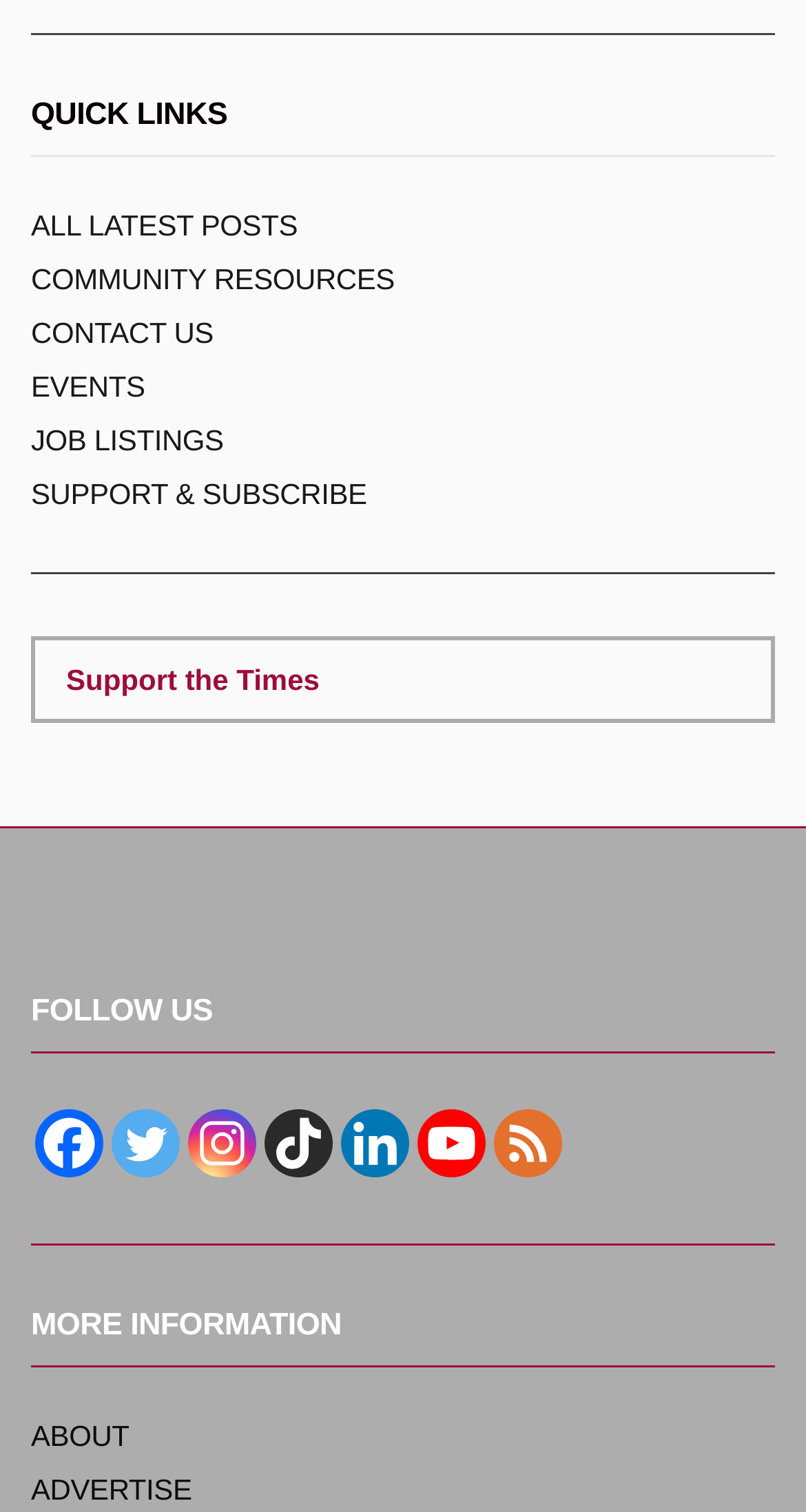Could you indicate the bounding box coordinates of the region to click in order to complete this instruction: "Learn more about the Times".

[0.038, 0.938, 0.962, 0.96]